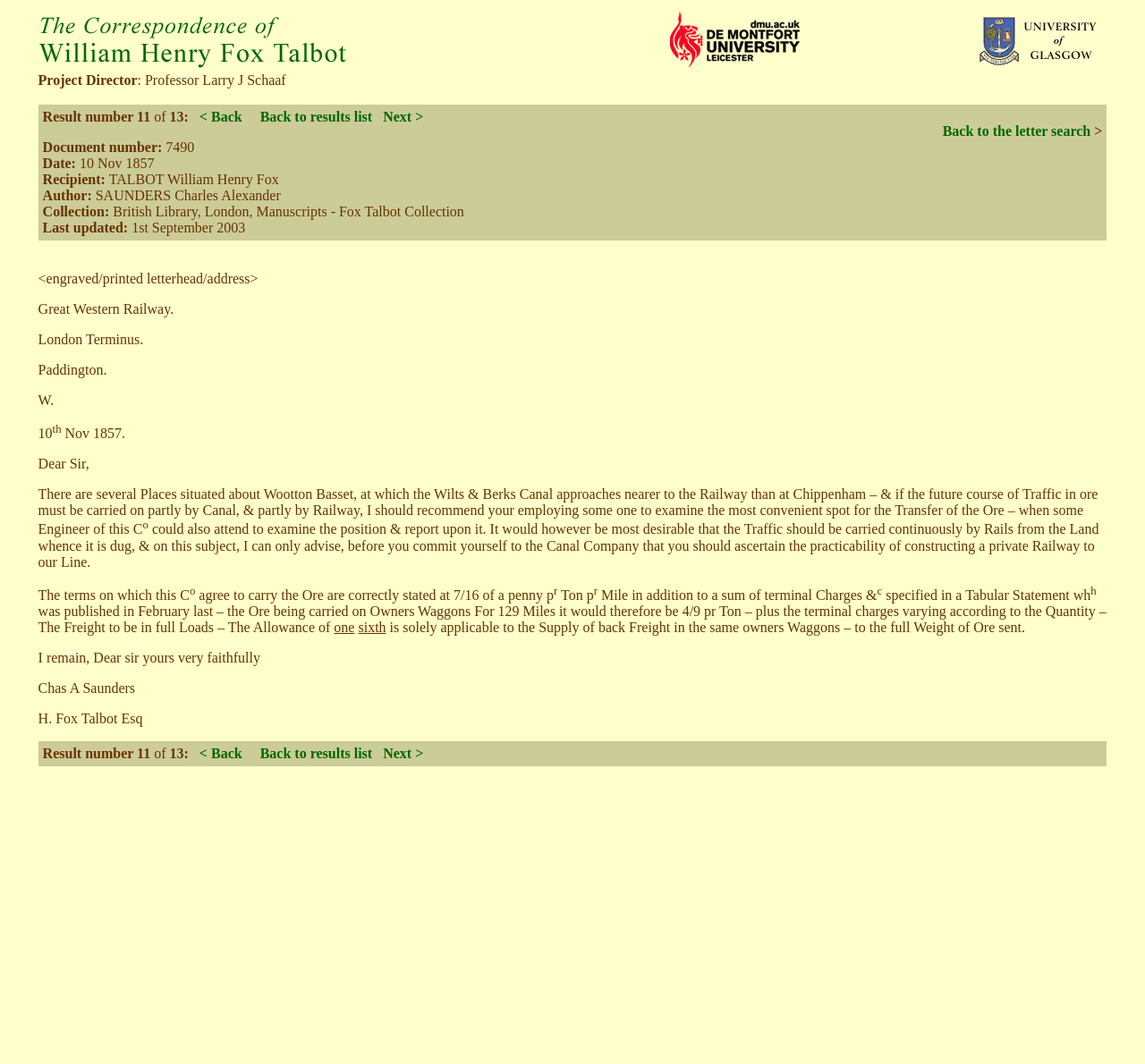What is the collection of the manuscript?
Provide an in-depth and detailed explanation in response to the question.

I found the answer by looking at the bibliographical data about the document, which is located in a table with a gridcell containing the text 'Collection: British Library, London, Manuscripts - Fox Talbot Collection'.